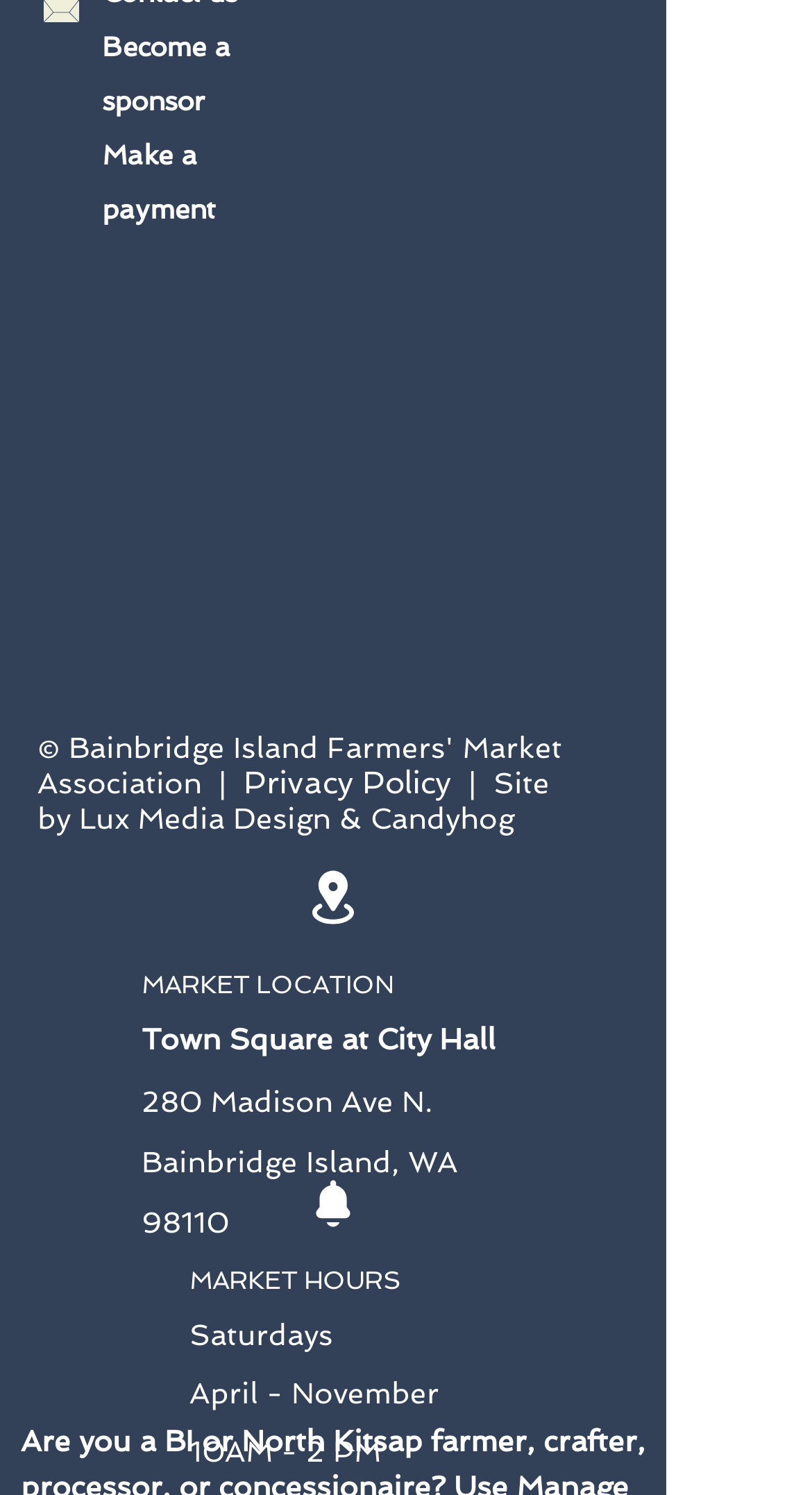Please provide a brief answer to the following inquiry using a single word or phrase:
What is the market location?

Town Square at City Hall